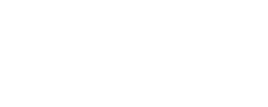Who provides 24-hour emergency call support?
Provide a detailed answer to the question using information from the image.

According to the caption, the Vernon Township Police Department provides 24-hour emergency call support via for animal-related incidents.